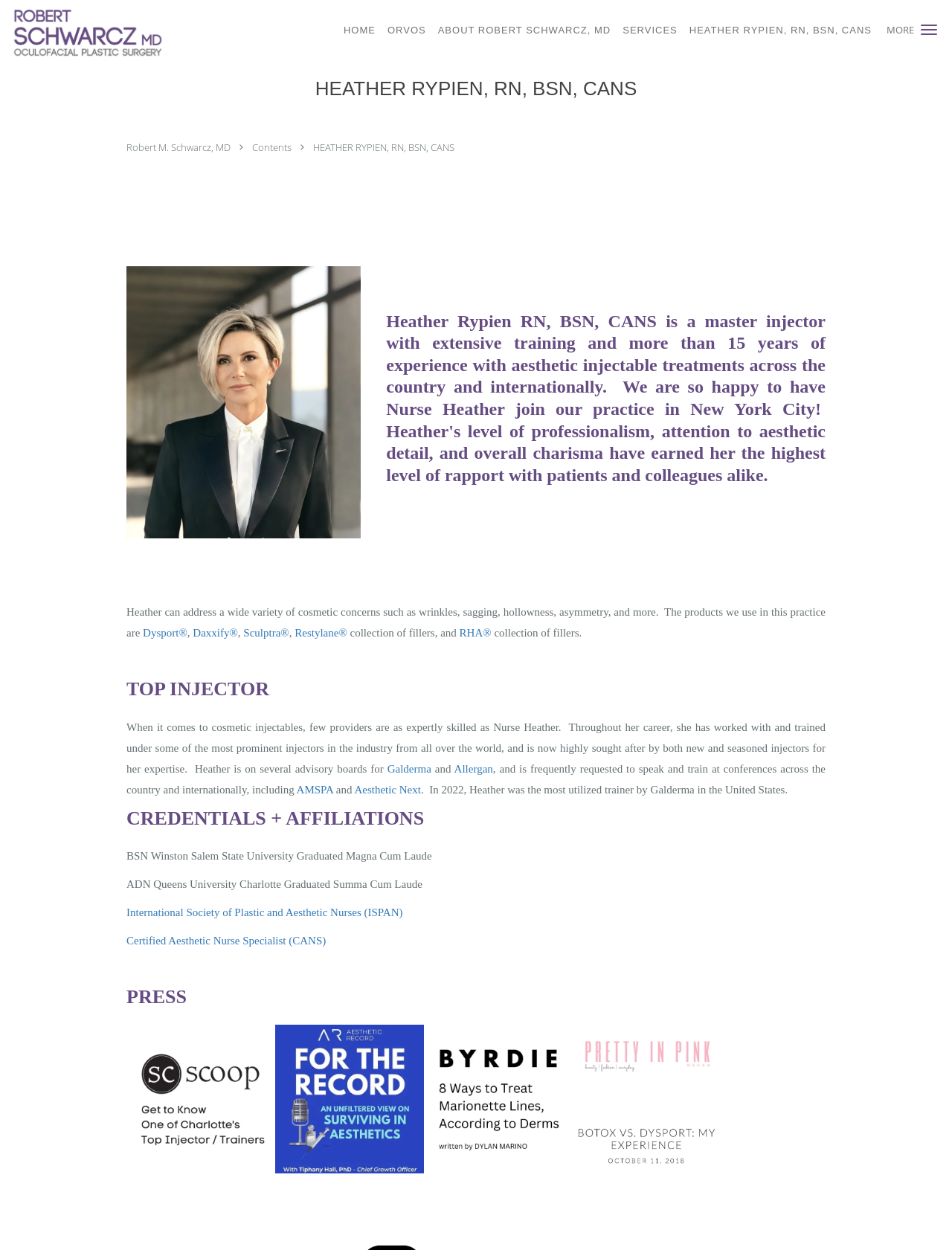Given the element description: "Services", predict the bounding box coordinates of the UI element it refers to, using four float numbers between 0 and 1, i.e., [left, top, right, bottom].

[0.648, 0.0, 0.718, 0.048]